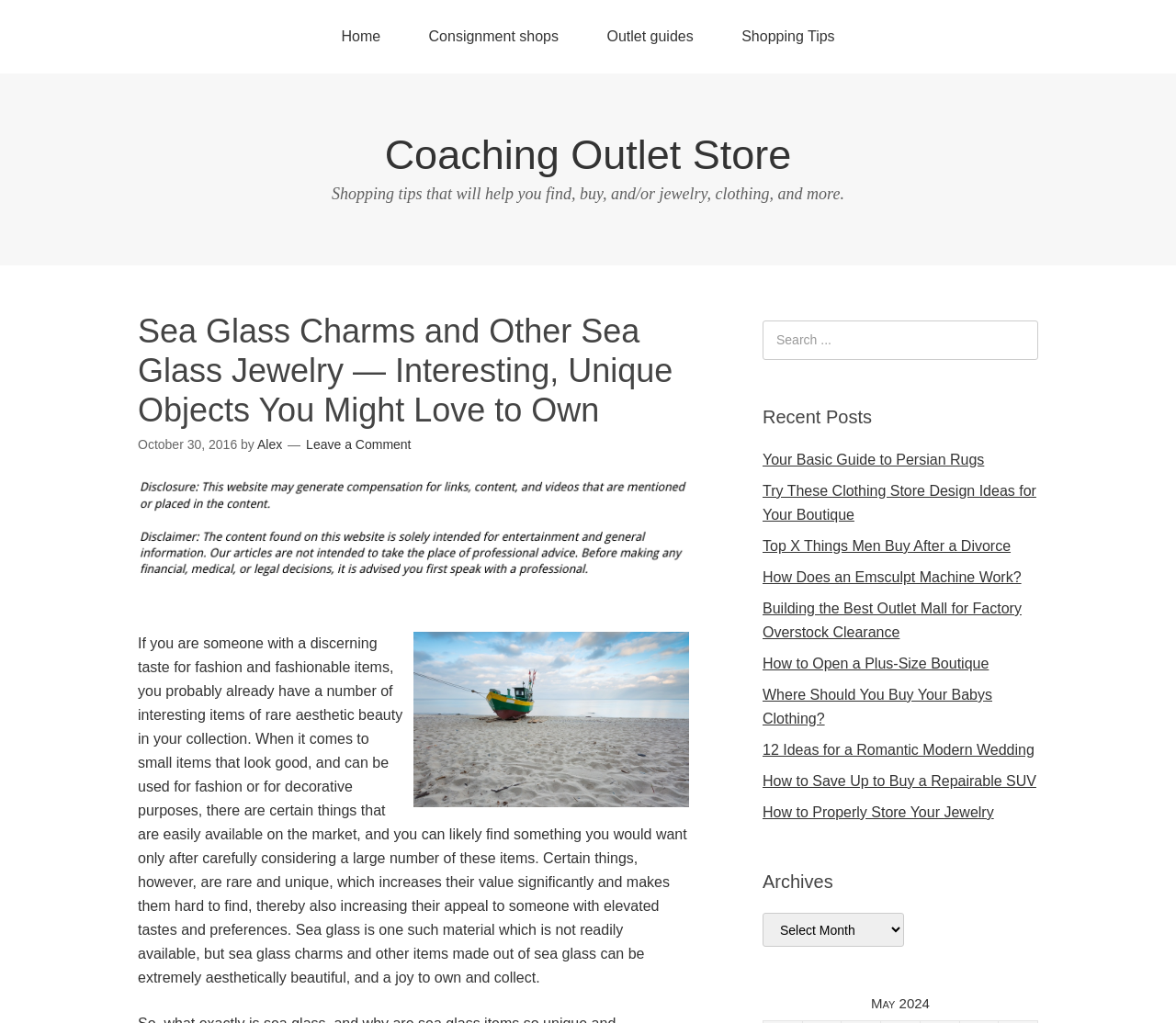Respond with a single word or phrase to the following question: What type of items are discussed in the 'Recent Posts' section?

Various fashion and lifestyle topics